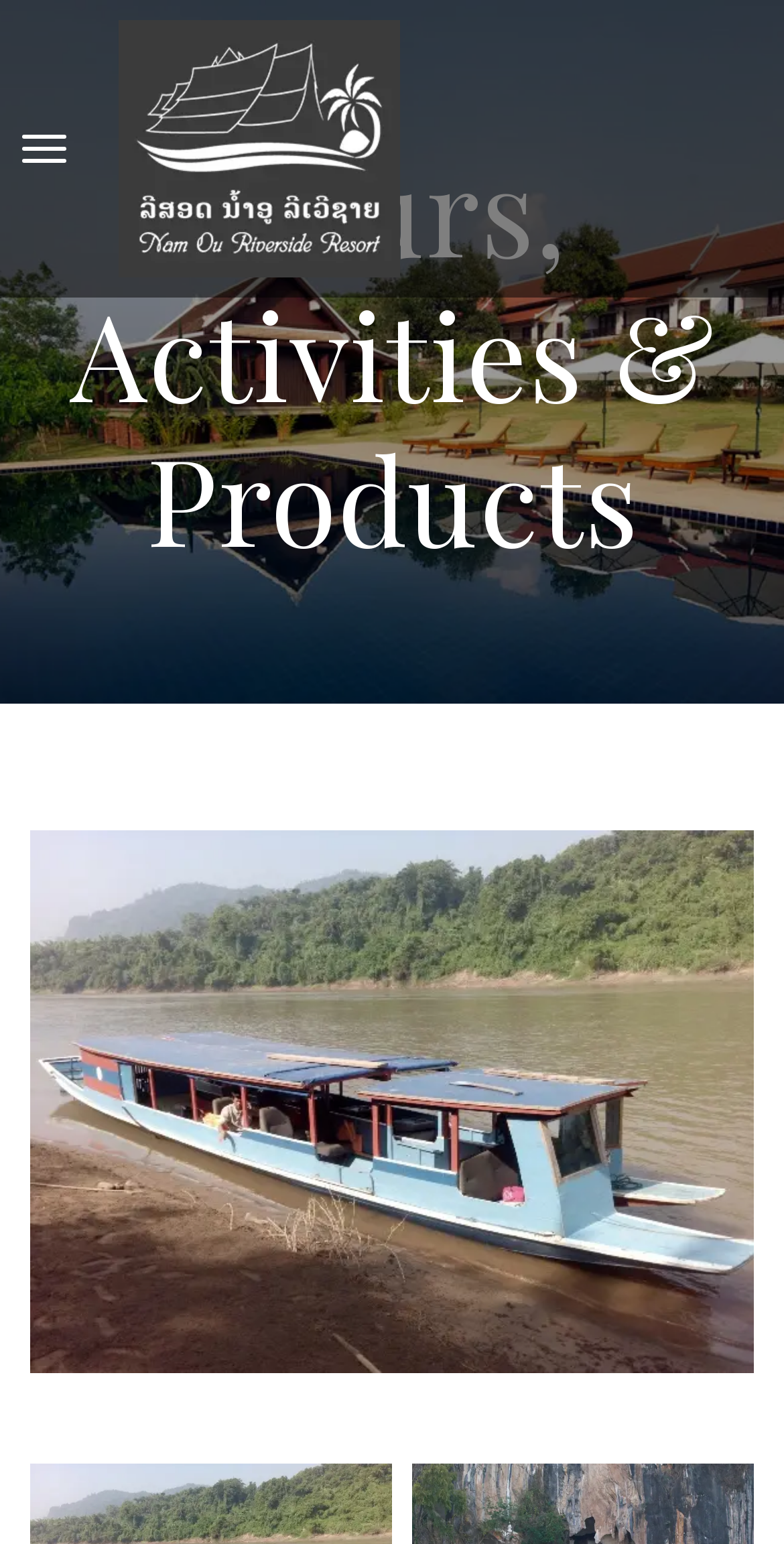Please find and provide the title of the webpage.

1 day Cruise on long tail boat